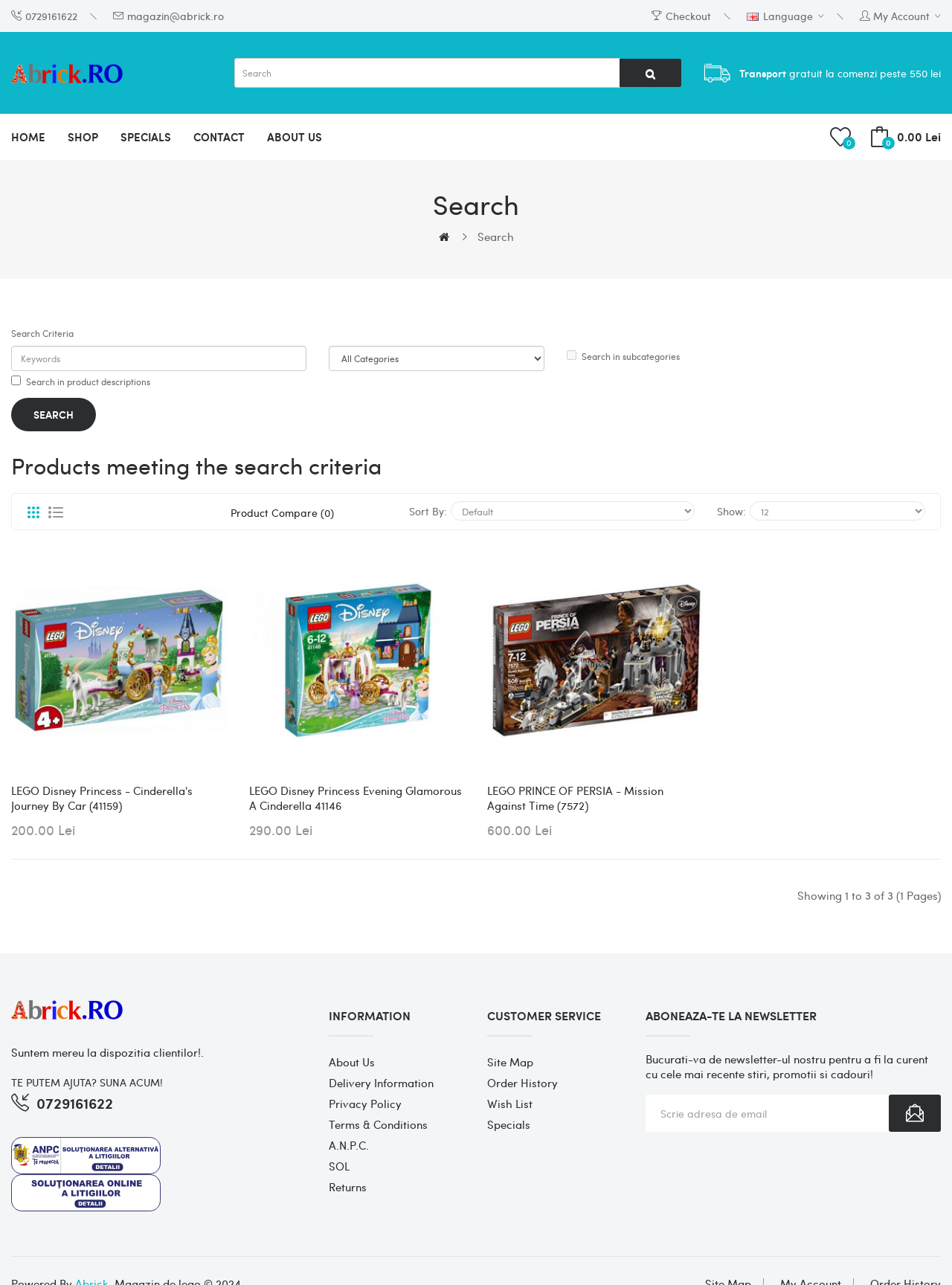Please identify the bounding box coordinates of the element I need to click to follow this instruction: "Sort products by".

[0.473, 0.39, 0.729, 0.405]